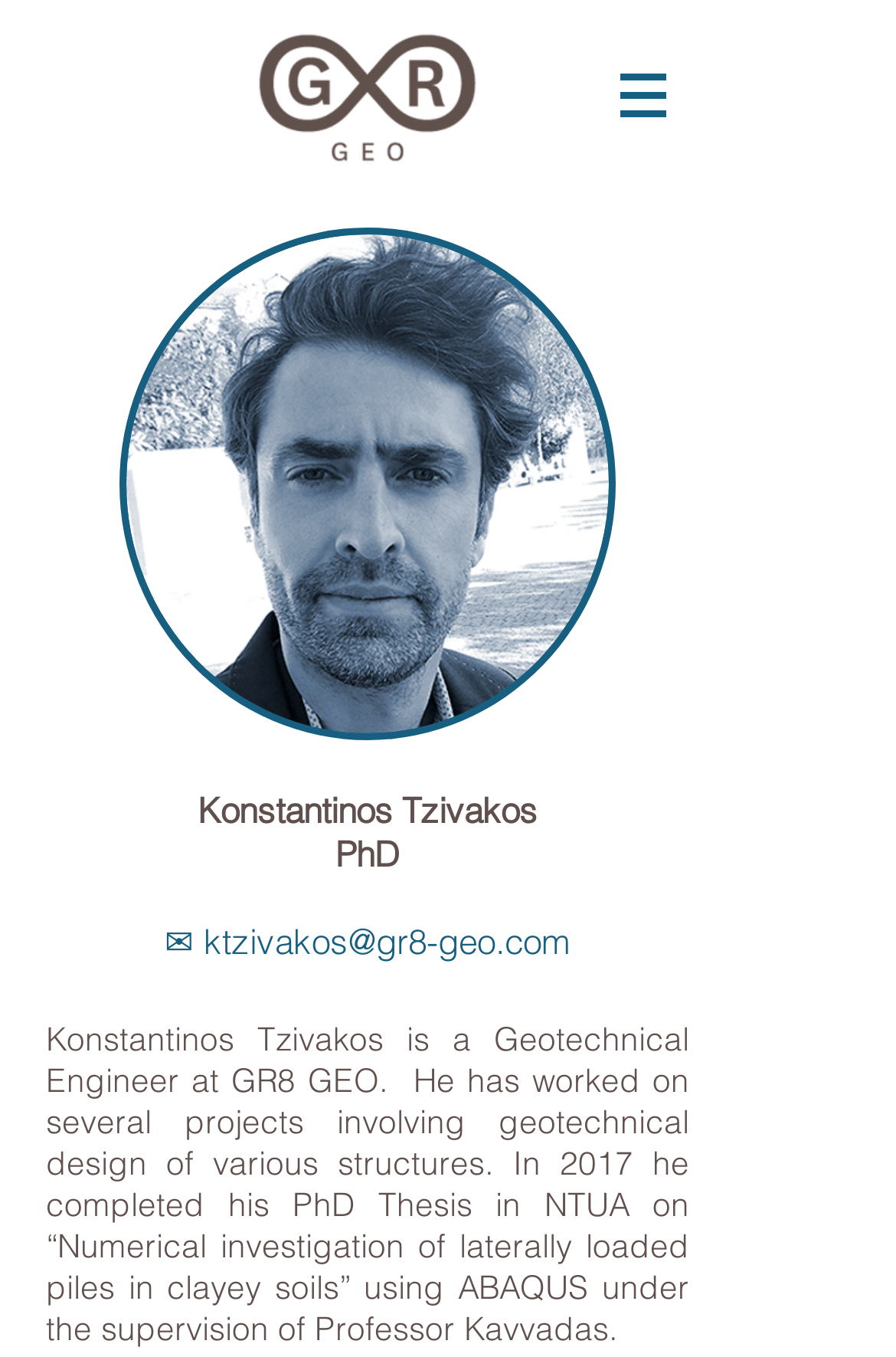Please analyze the image and give a detailed answer to the question:
What is the degree held by Konstantinos Tzivakos?

I found the degree held by Konstantinos Tzivakos by reading the text 'PhD' which is located next to his name.